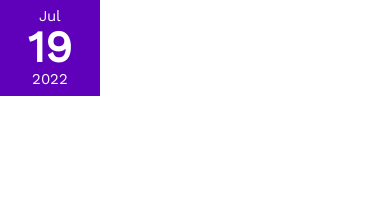What is the month marked above the date?
Give a comprehensive and detailed explanation for the question.

The month 'July' is marked above the date '19', providing a clear temporal context along with the year '2022' noted below.